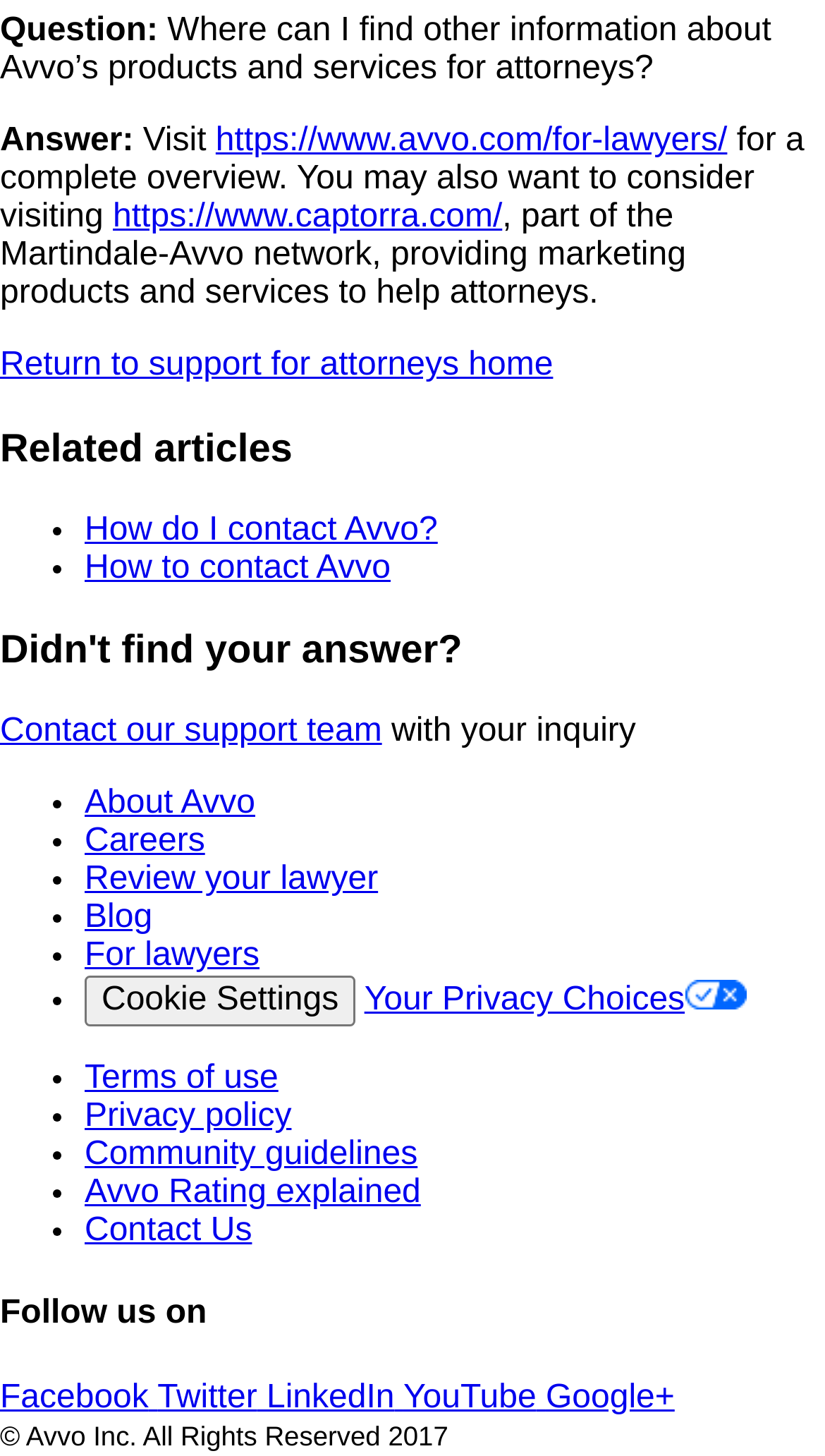Predict the bounding box of the UI element based on this description: "Terms & Conditions of Sale".

None